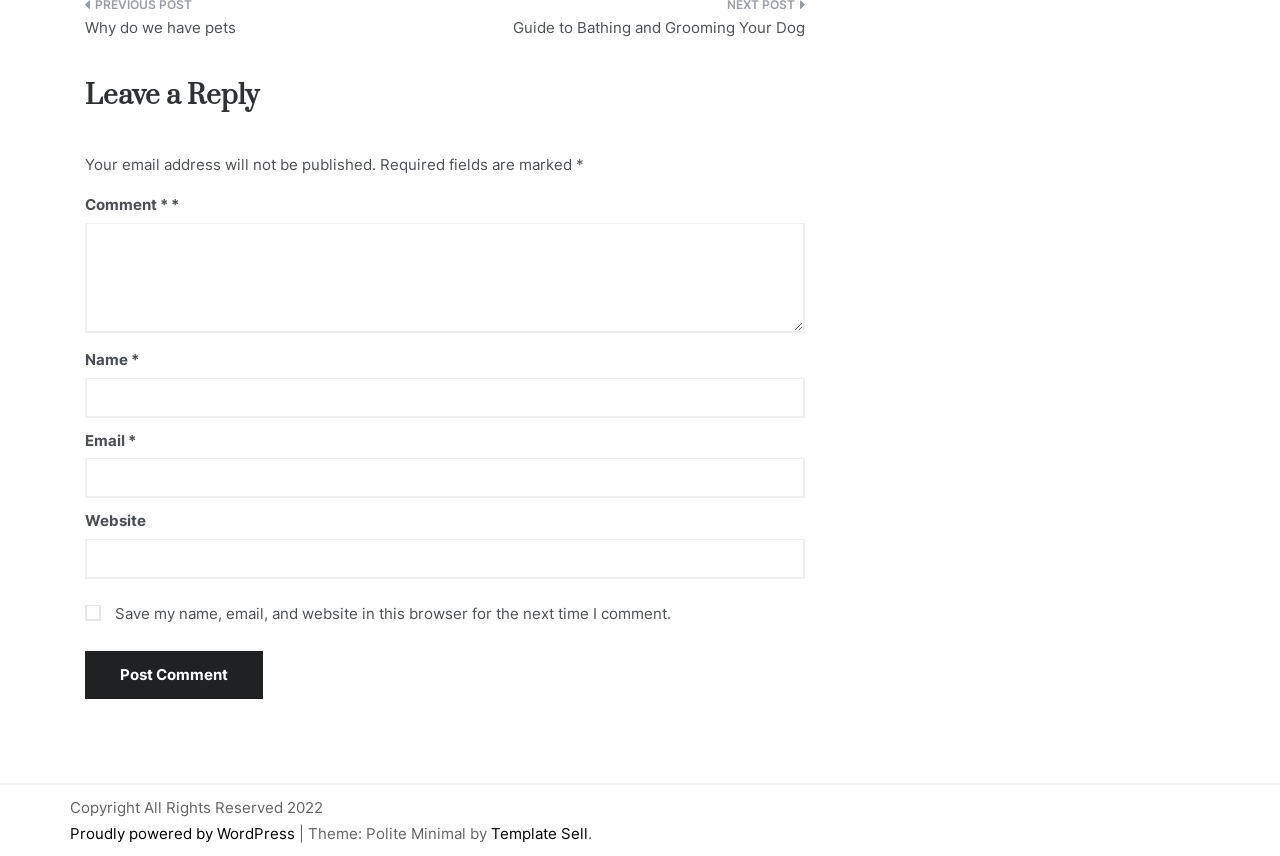Identify the bounding box coordinates of the section to be clicked to complete the task described by the following instruction: "Leave a comment". The coordinates should be four float numbers between 0 and 1, formatted as [left, top, right, bottom].

[0.066, 0.26, 0.629, 0.389]